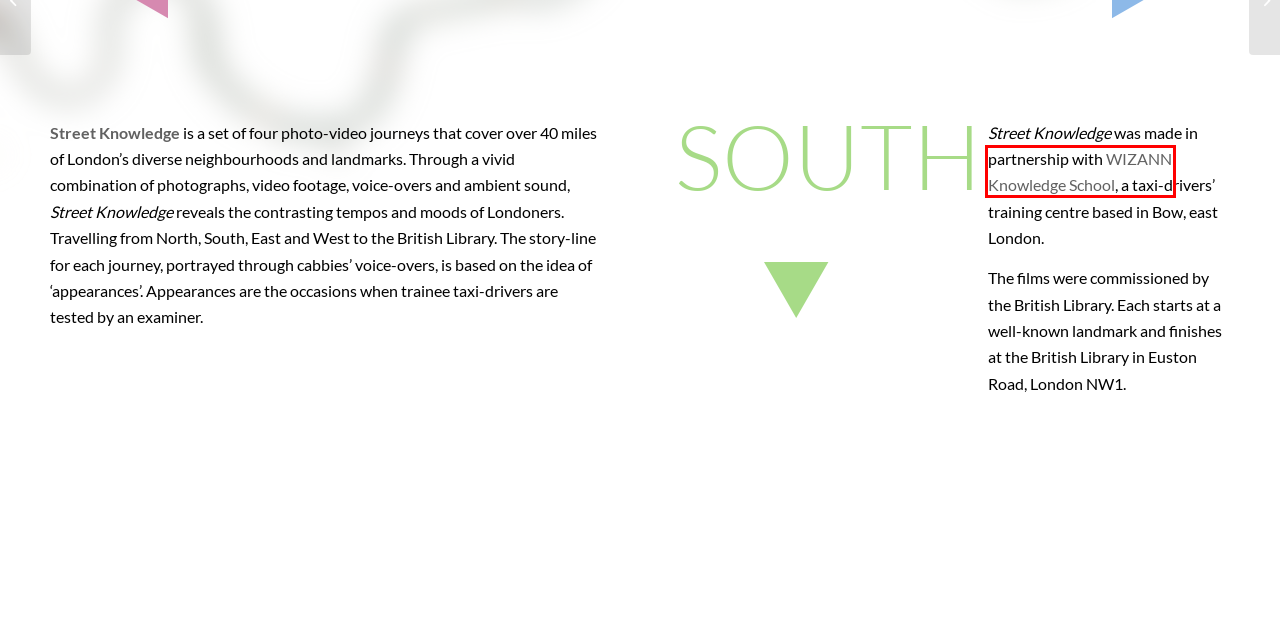You are presented with a screenshot of a webpage that includes a red bounding box around an element. Determine which webpage description best matches the page that results from clicking the element within the red bounding box. Here are the candidates:
A. contact – Sogand Bahram
B. Observational – Sogand Bahram
C. about – Sogand Bahram
D. moving – Sogand Bahram
E. Sogand Bahram – Sogand  Bahram
F. Social Art Practice – Sogand Bahram
G. Learn The Knowledge Blount Street | Wizann | England
H. Art Practice – Sogand Bahram

G